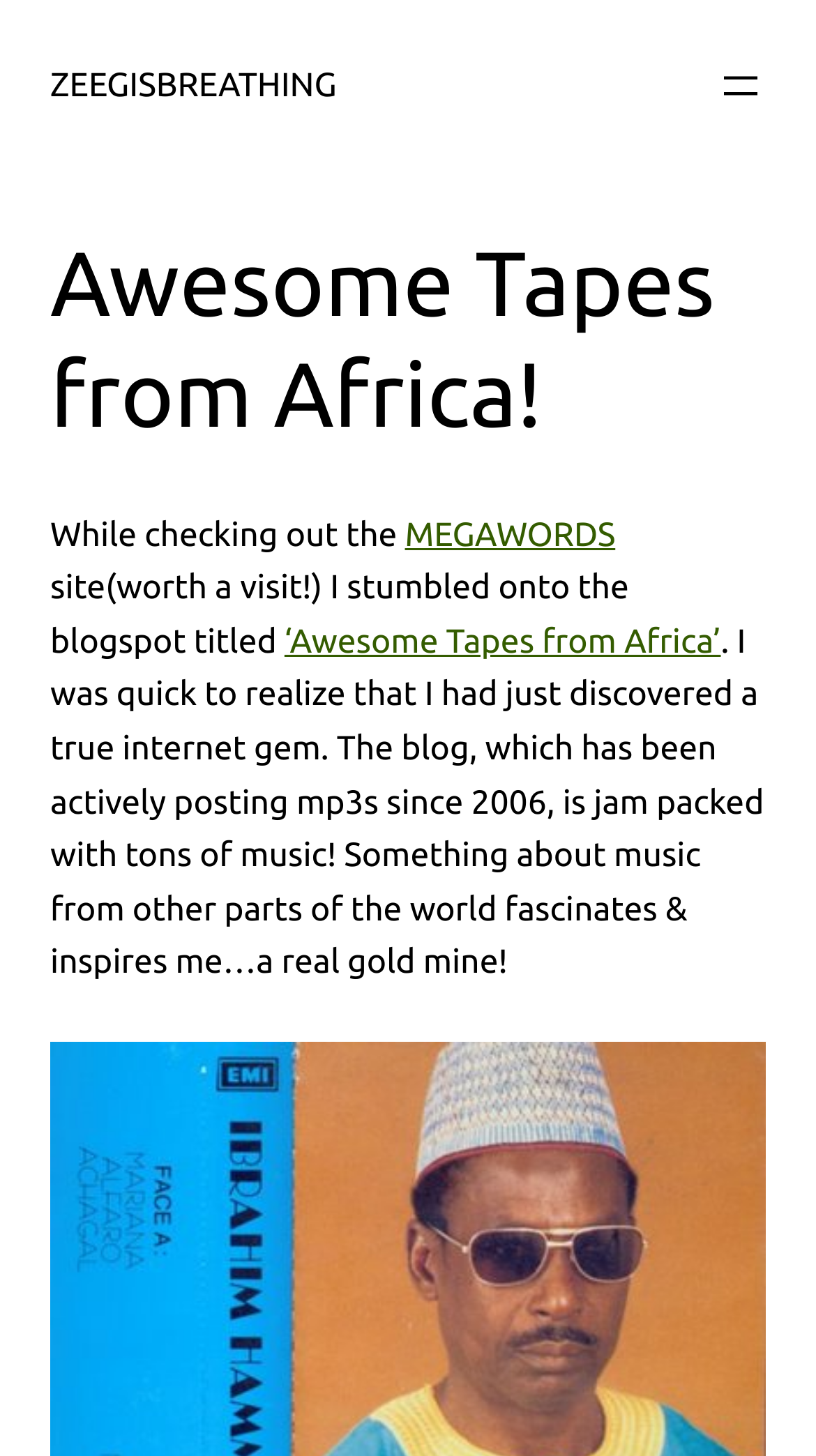What is the author's feeling towards music from other parts of the world?
From the image, respond with a single word or phrase.

fascinated and inspired